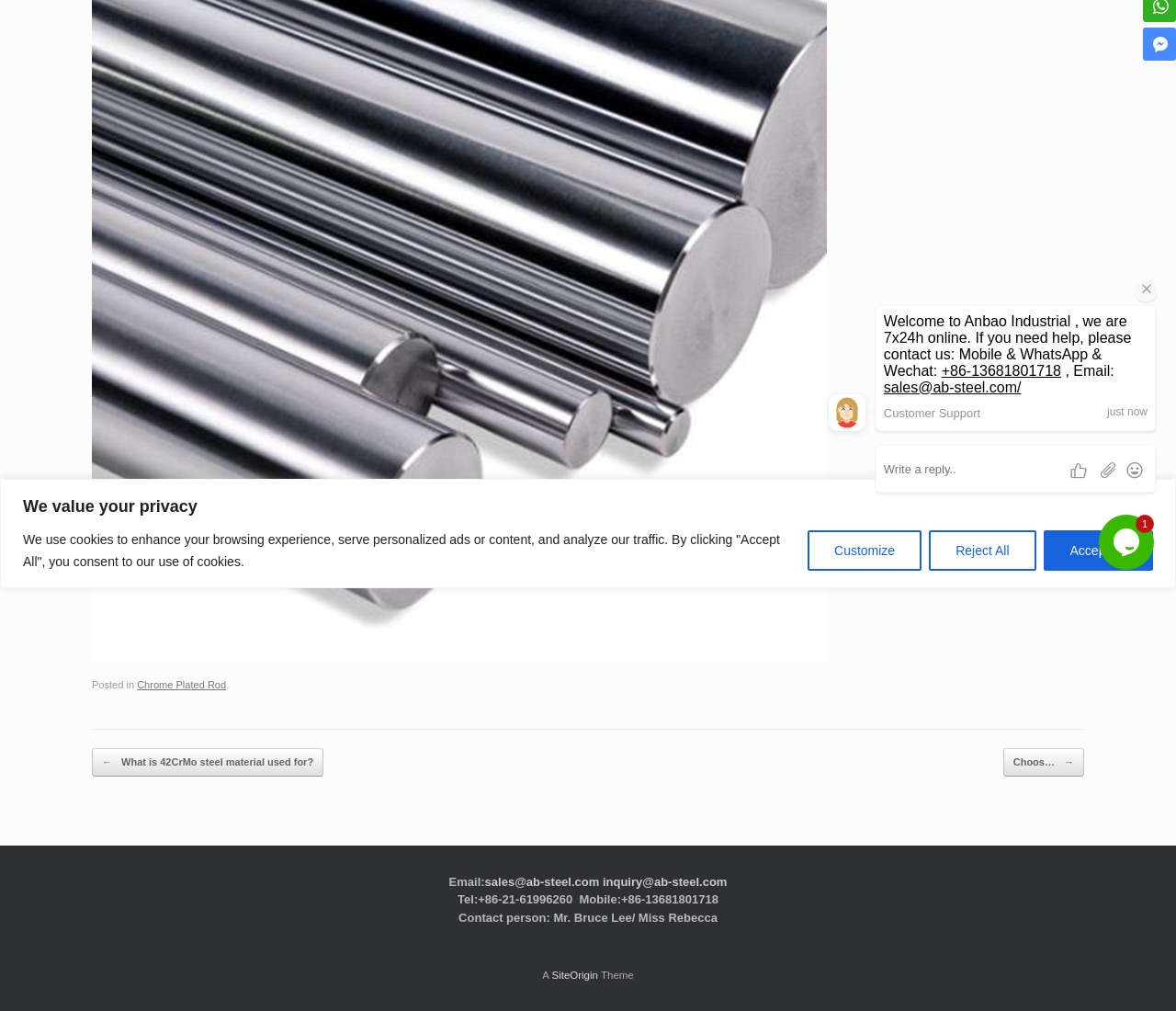Given the element description: "Chrome Plated Rod", predict the bounding box coordinates of the UI element it refers to, using four float numbers between 0 and 1, i.e., [left, top, right, bottom].

[0.117, 0.672, 0.192, 0.682]